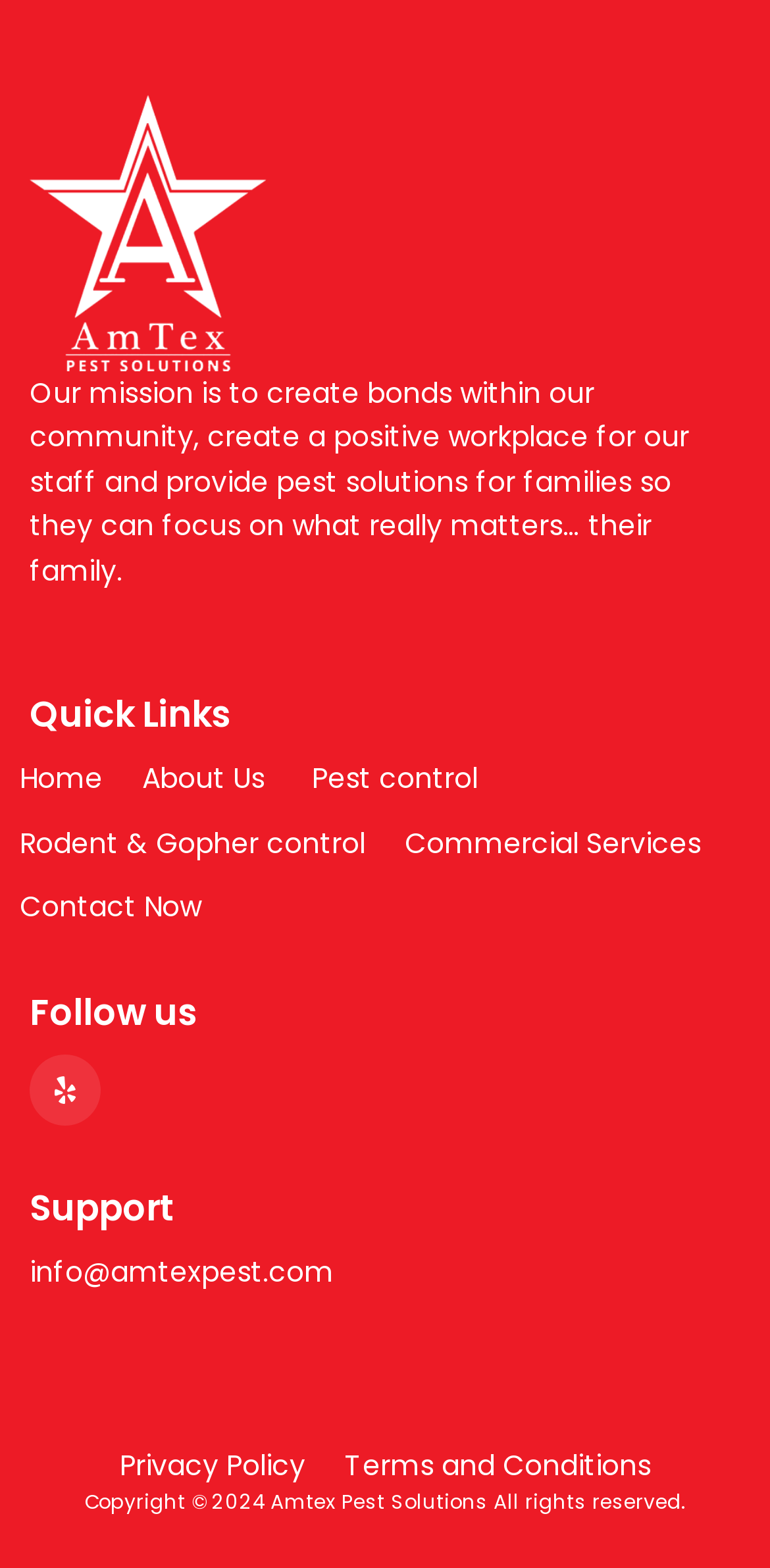Find the bounding box coordinates of the element I should click to carry out the following instruction: "Check 'Privacy Policy'".

[0.155, 0.92, 0.396, 0.948]